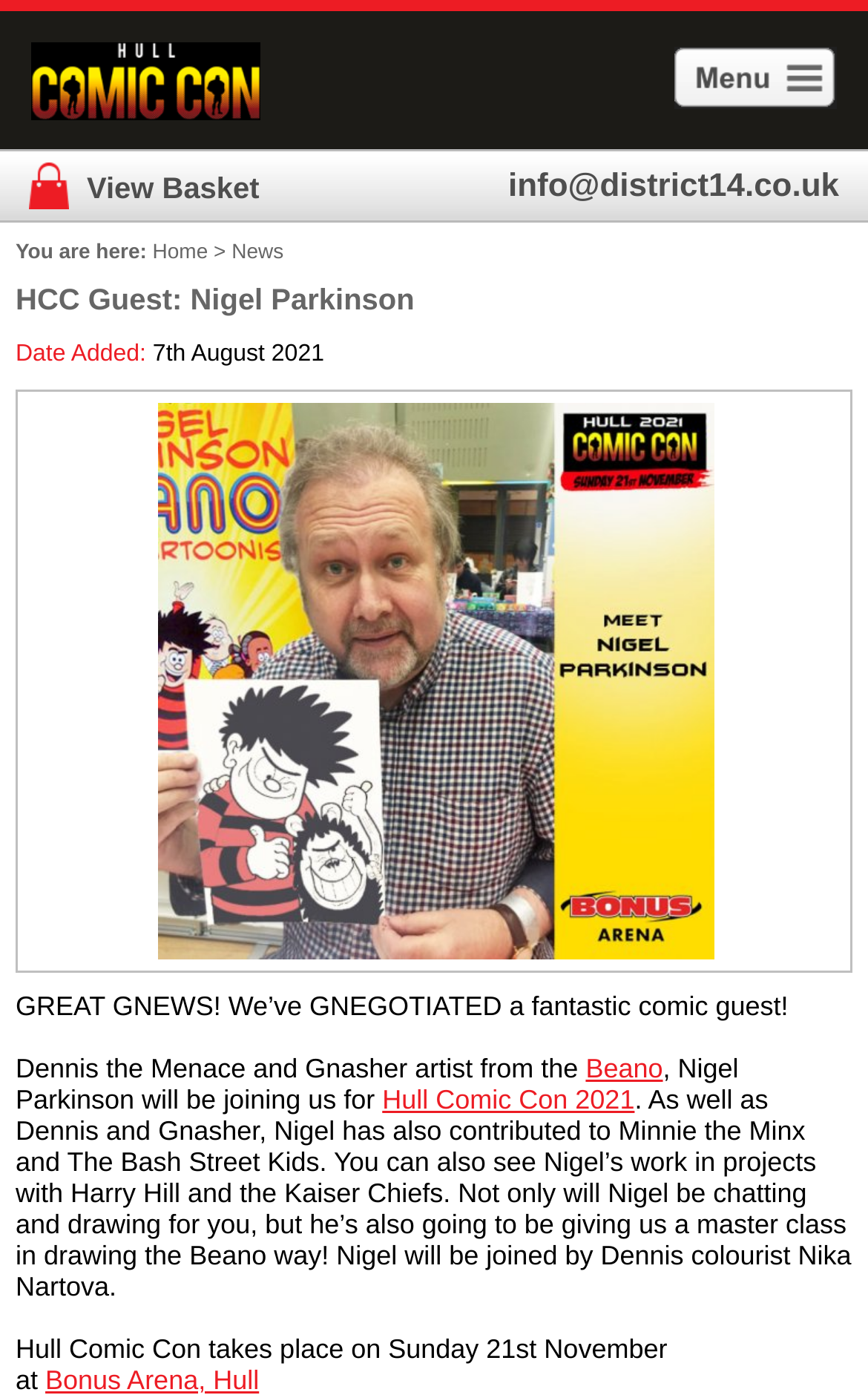Locate the bounding box coordinates of the area you need to click to fulfill this instruction: 'go to Hull Comic Con homepage'. The coordinates must be in the form of four float numbers ranging from 0 to 1: [left, top, right, bottom].

[0.036, 0.03, 0.3, 0.086]